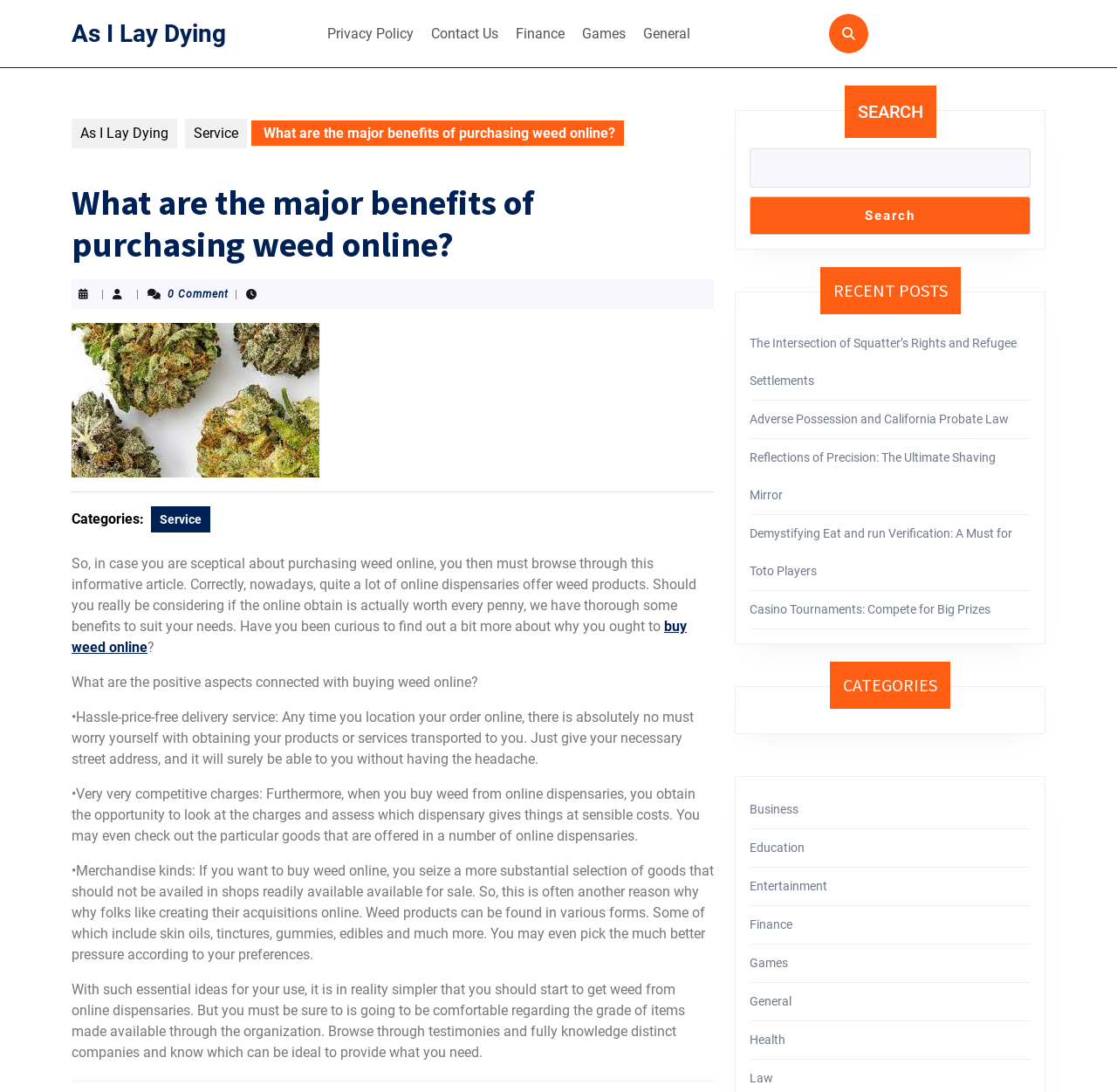Can you give a detailed response to the following question using the information from the image? What types of weed products are available online?

According to the webpage, when you buy weed online, you can seize a larger selection of goods that may not be available in shops readily available for sale. Some of these forms include oils, tinctures, gummies, edibles, and more.